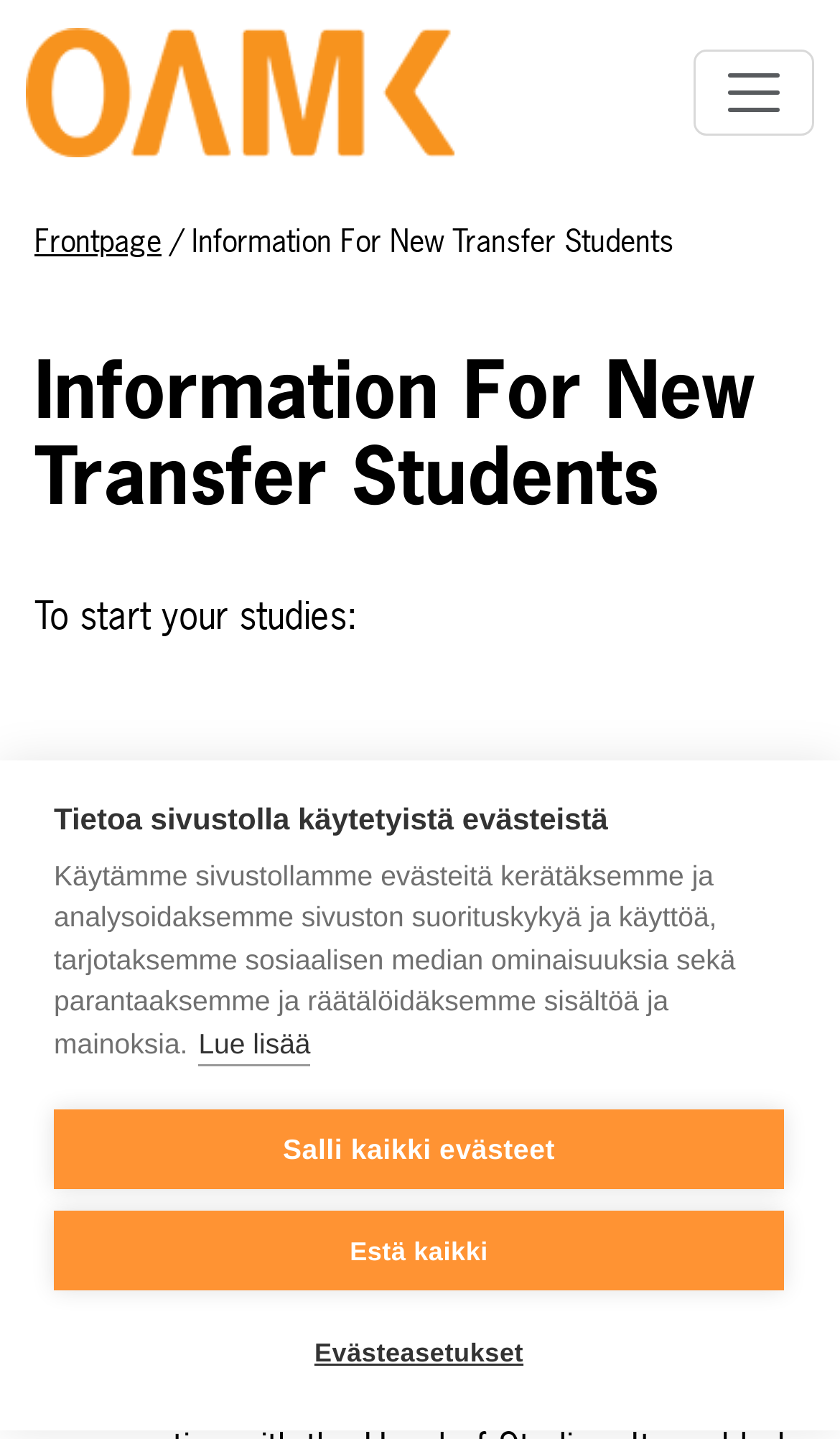Using a single word or phrase, answer the following question: 
What is the purpose of scheduling a meeting with Head of Studies?

Crediting studies